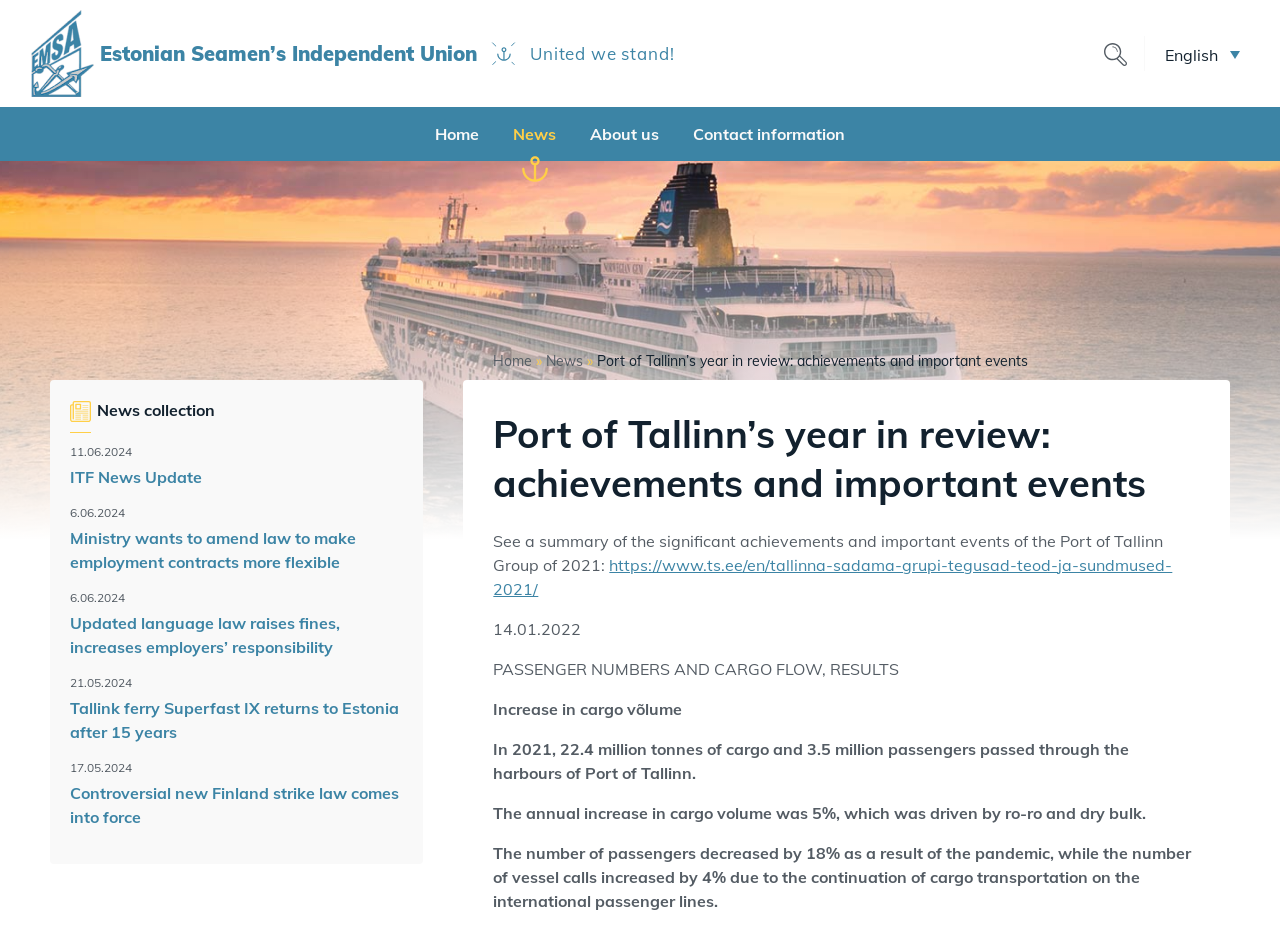Please determine the main heading text of this webpage.

Port of Tallinn’s year in review: achievements and important events